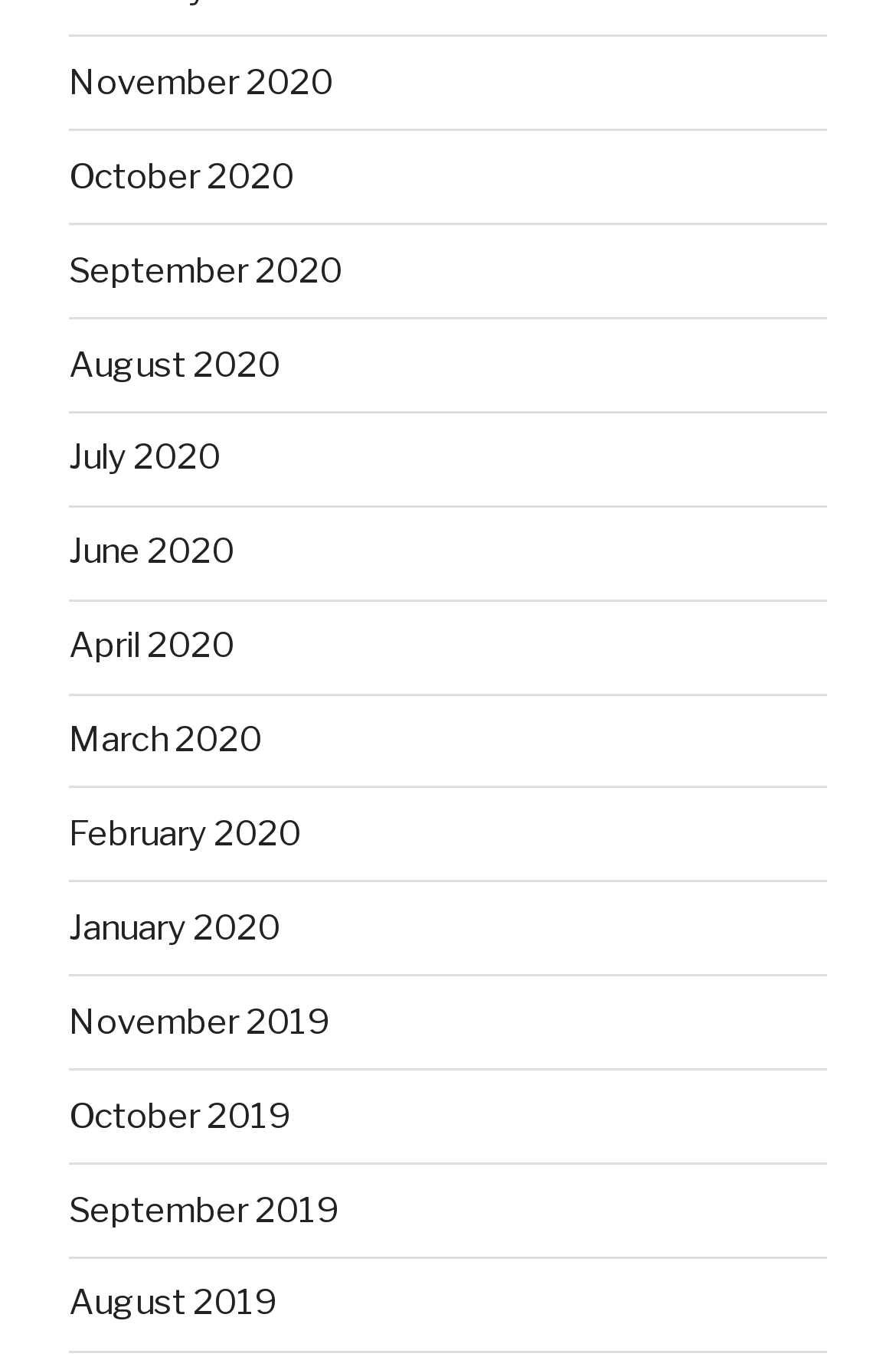Determine the bounding box coordinates of the region to click in order to accomplish the following instruction: "view November 2020". Provide the coordinates as four float numbers between 0 and 1, specifically [left, top, right, bottom].

[0.077, 0.045, 0.372, 0.076]